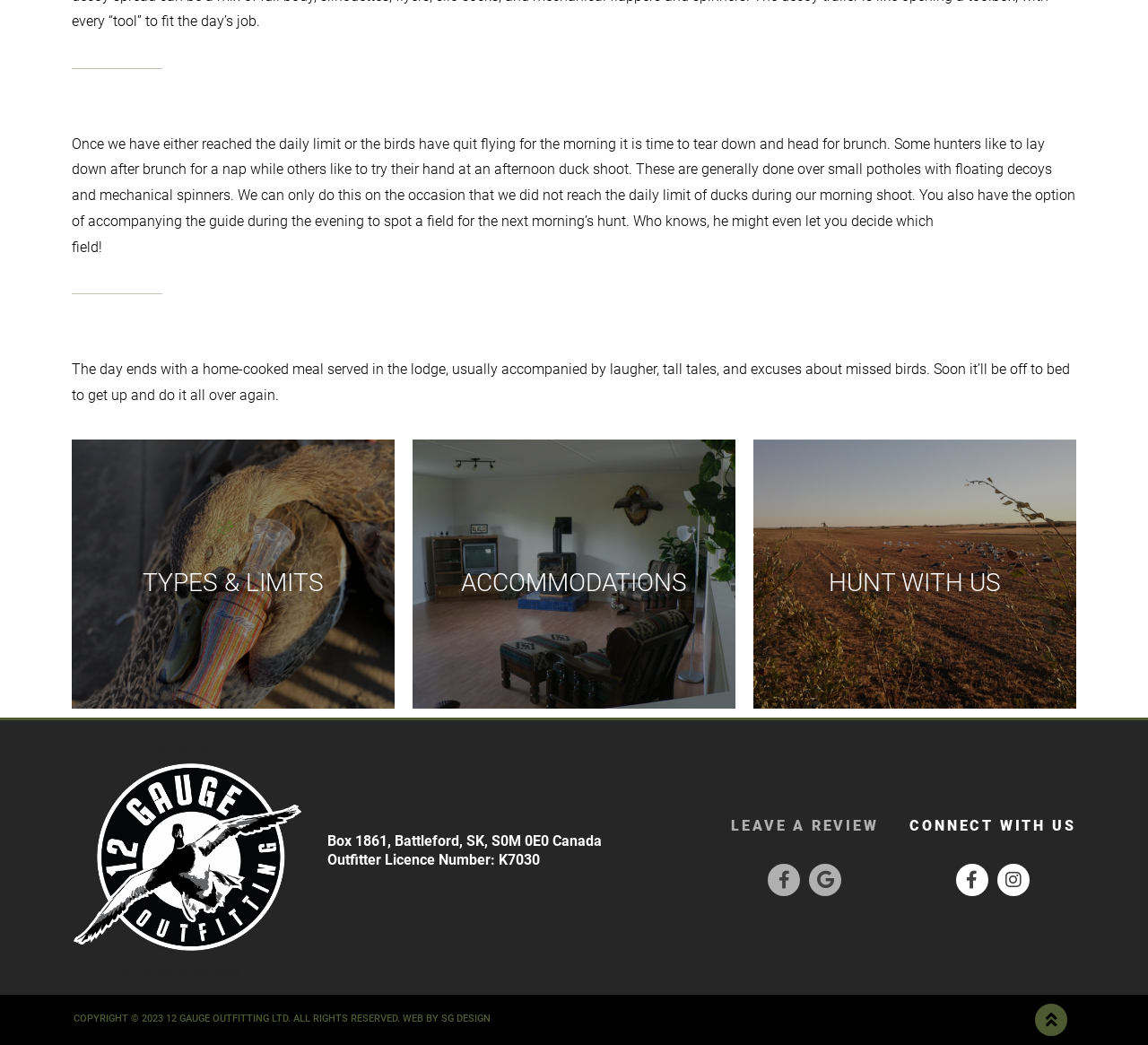Locate the bounding box coordinates of the element you need to click to accomplish the task described by this instruction: "View accommodations".

[0.448, 0.547, 0.552, 0.589]